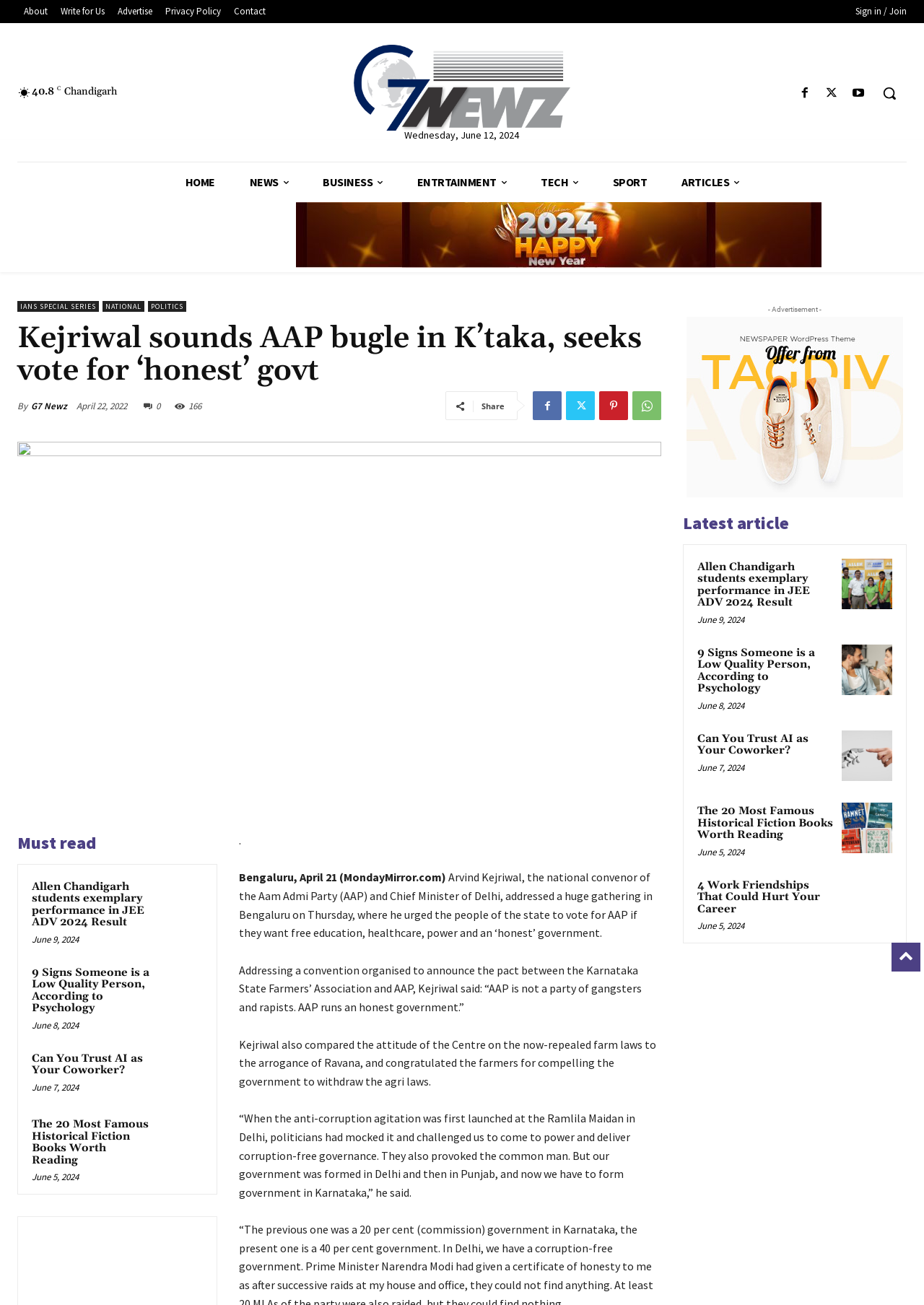Kindly determine the bounding box coordinates for the clickable area to achieve the given instruction: "Search for something".

[0.944, 0.058, 0.981, 0.084]